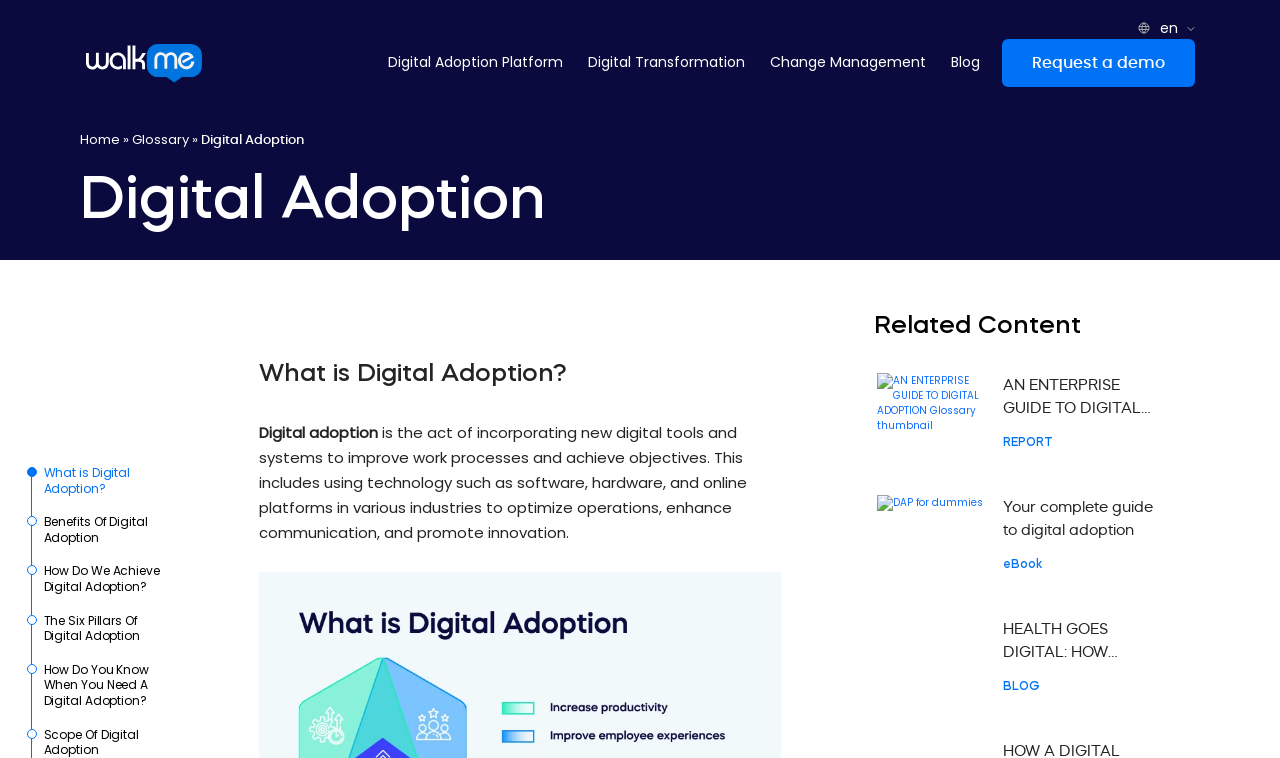Locate the coordinates of the bounding box for the clickable region that fulfills this instruction: "Go to the 'Home' page".

[0.062, 0.172, 0.094, 0.197]